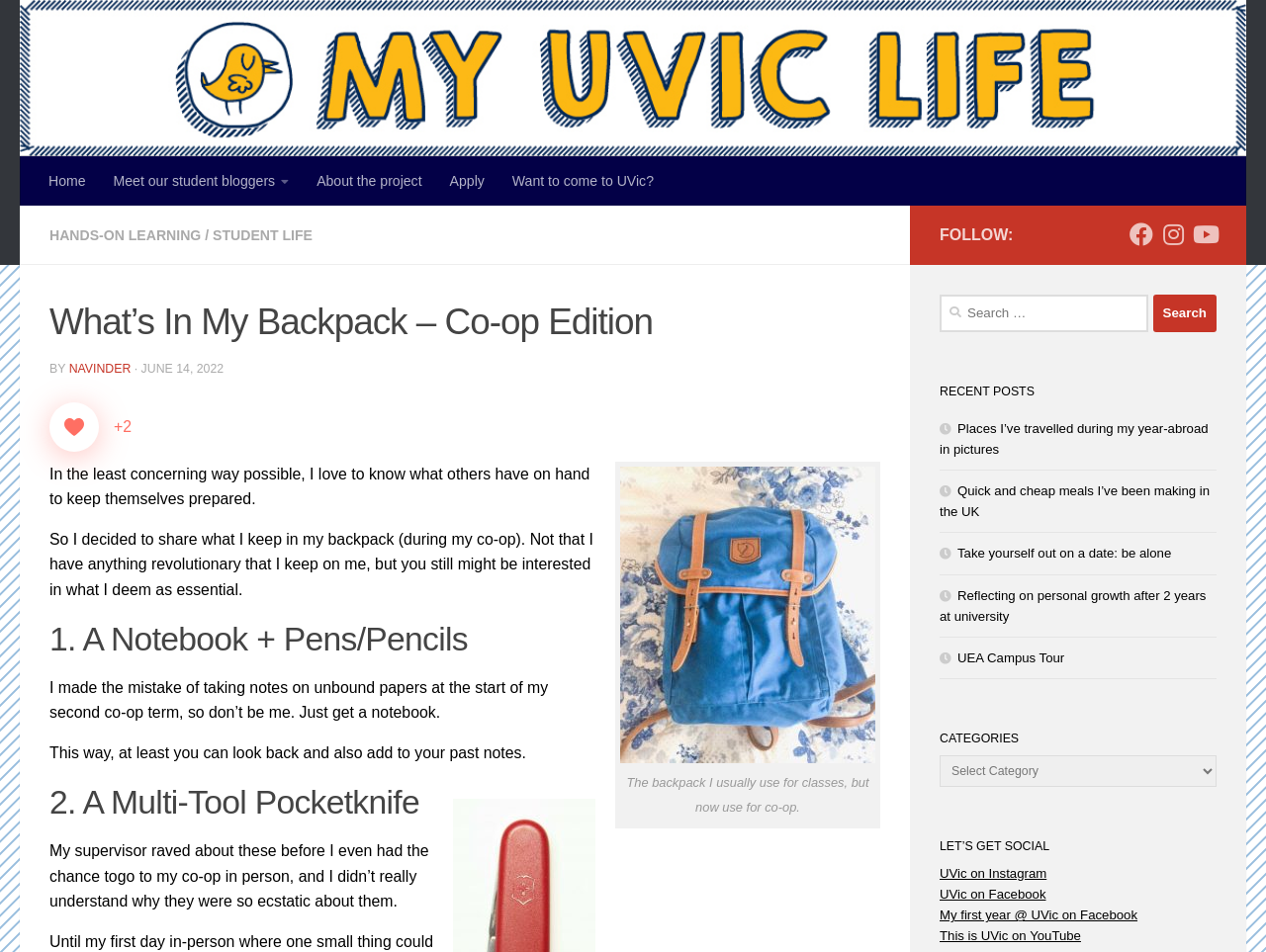What is the date of the article?
Look at the image and answer the question with a single word or phrase.

JUNE 14, 2022